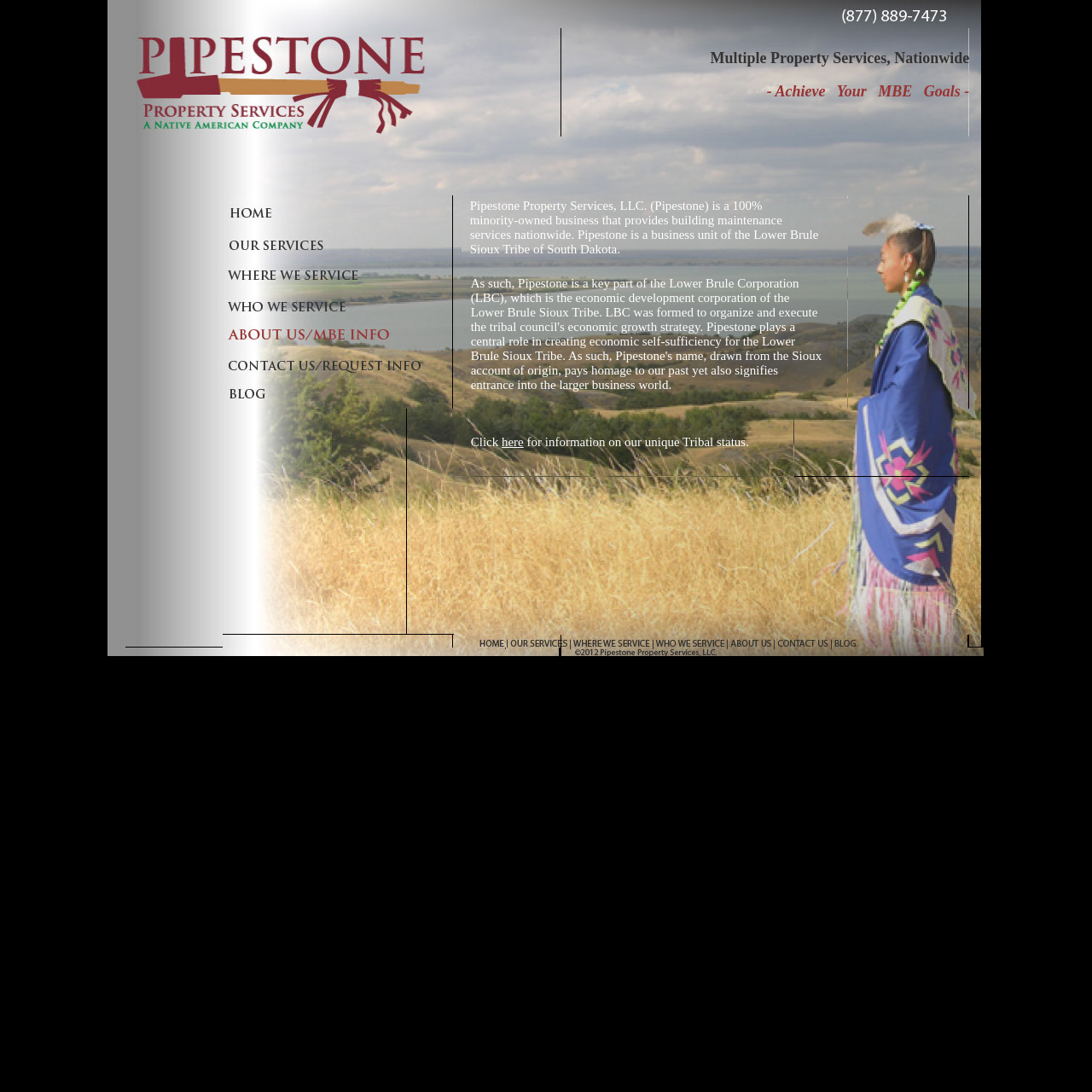What is the purpose of Pipestone?
Please analyze the image and answer the question with as much detail as possible.

According to the text, Pipestone plays a central role in creating economic self-sufficiency for the Lower Brule Sioux Tribe, which is the purpose of the company.